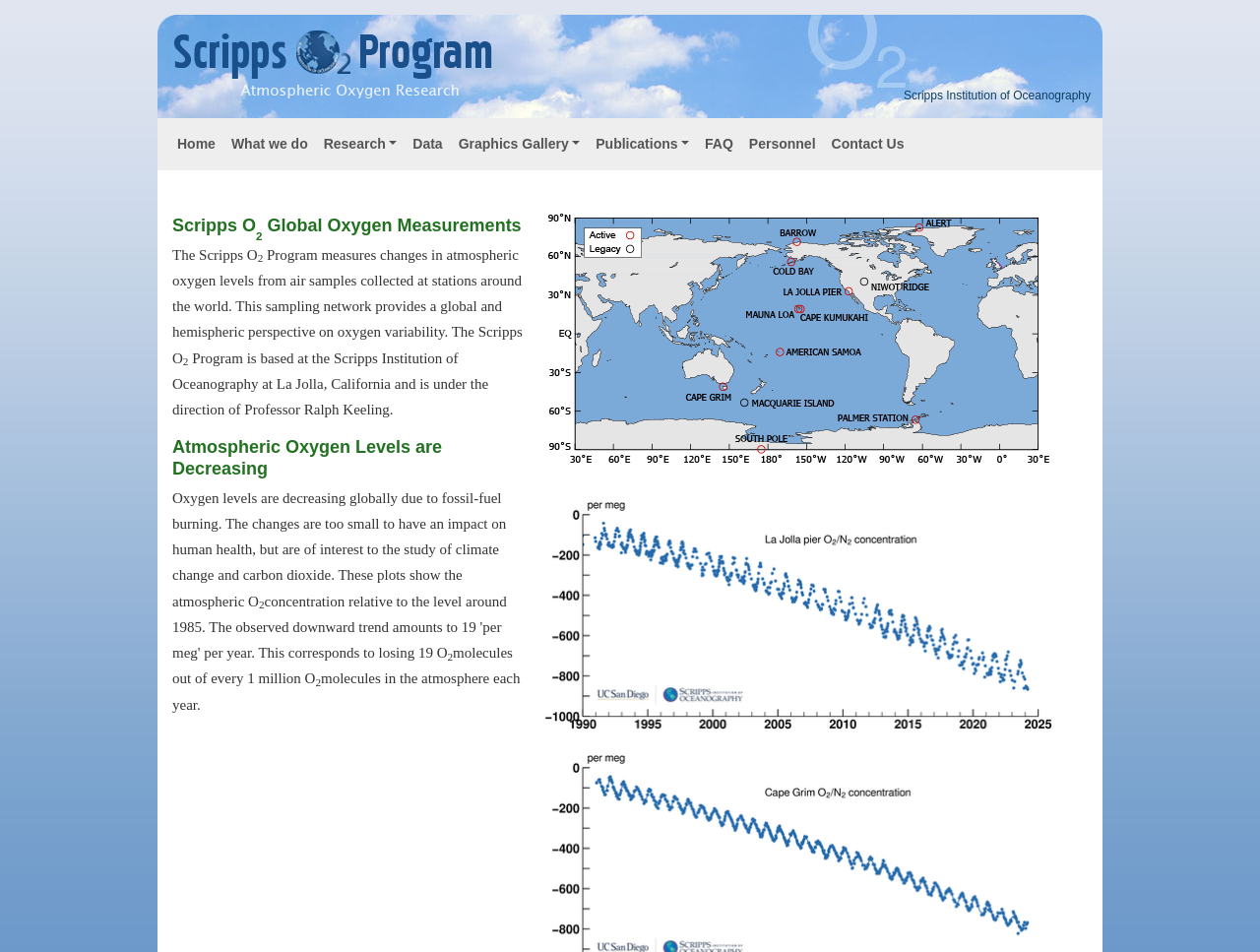Explain in detail what you observe on this webpage.

The webpage appears to be about the Scripps O2 Program, which measures changes in atmospheric oxygen levels. At the top left, there is a logo of the Scripps O2 Program, and to its right, a link to the Scripps Institution of Oceanography. Below these elements, there is a navigation menu with links to various sections, including "Home", "What we do", "Research", "Data", "Graphics Gallery", "Publications", "FAQ", "Personnel", and "Contact Us".

On the main content area, there is a heading that reads "Scripps O2 Global Oxygen Measurements". Below this heading, there is a paragraph of text that explains the program's purpose and scope. The text is accompanied by two images, one showing the Scripps O2 Program Sampling Stations and the other showing an LJO O2N2 Plot.

Further down, there is another heading that reads "Atmospheric Oxygen Levels are Decreasing". This section contains a paragraph of text that discusses the decrease in oxygen levels due to fossil-fuel burning and its implications for climate change and carbon dioxide studies. The text includes several subscript elements, which are likely used to denote chemical formulas or scientific notation.

Overall, the webpage appears to be a informational resource about the Scripps O2 Program and its research on atmospheric oxygen levels.